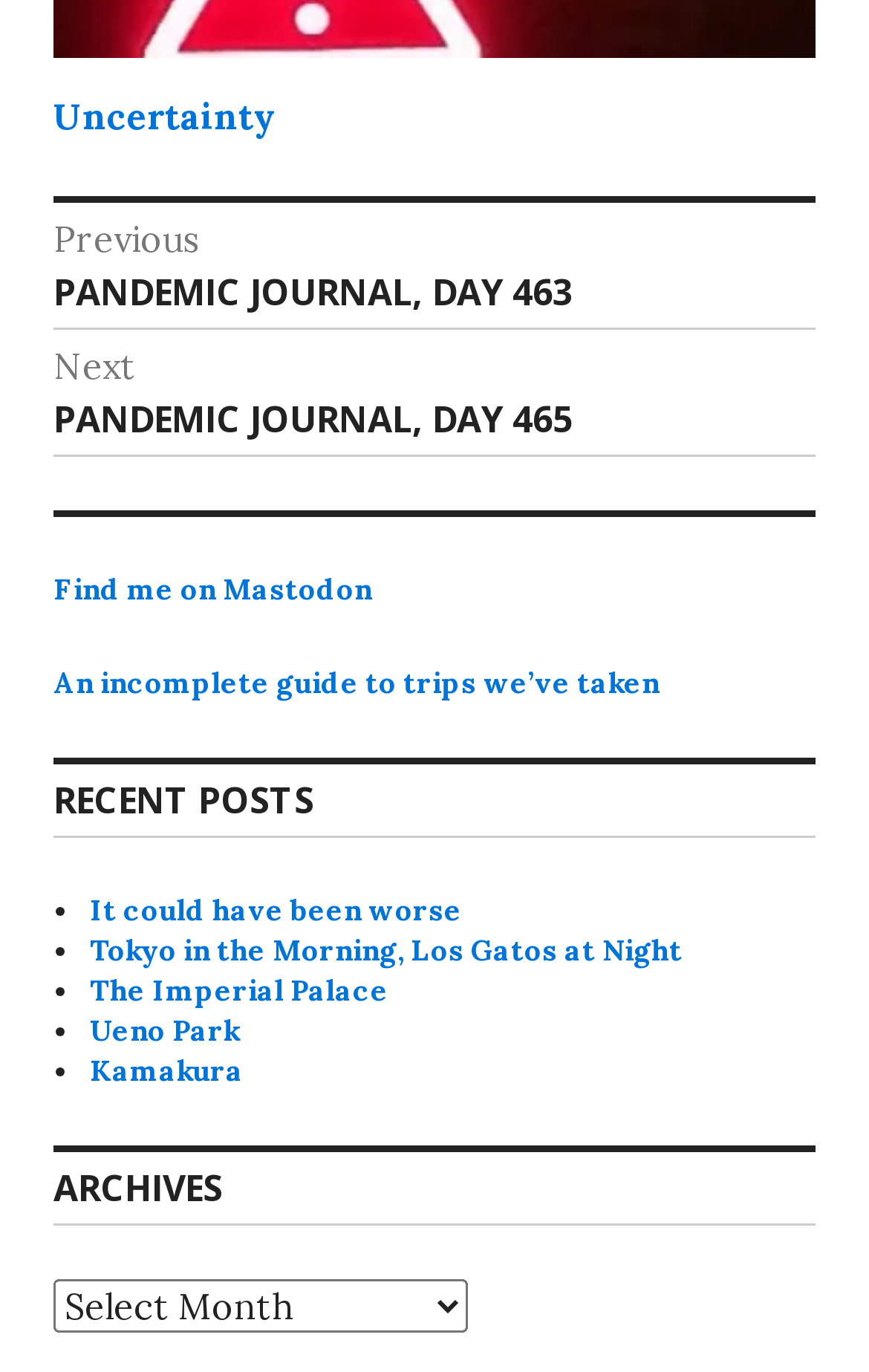Specify the bounding box coordinates of the element's region that should be clicked to achieve the following instruction: "Find me on Mastodon". The bounding box coordinates consist of four float numbers between 0 and 1, in the format [left, top, right, bottom].

[0.062, 0.416, 0.428, 0.444]